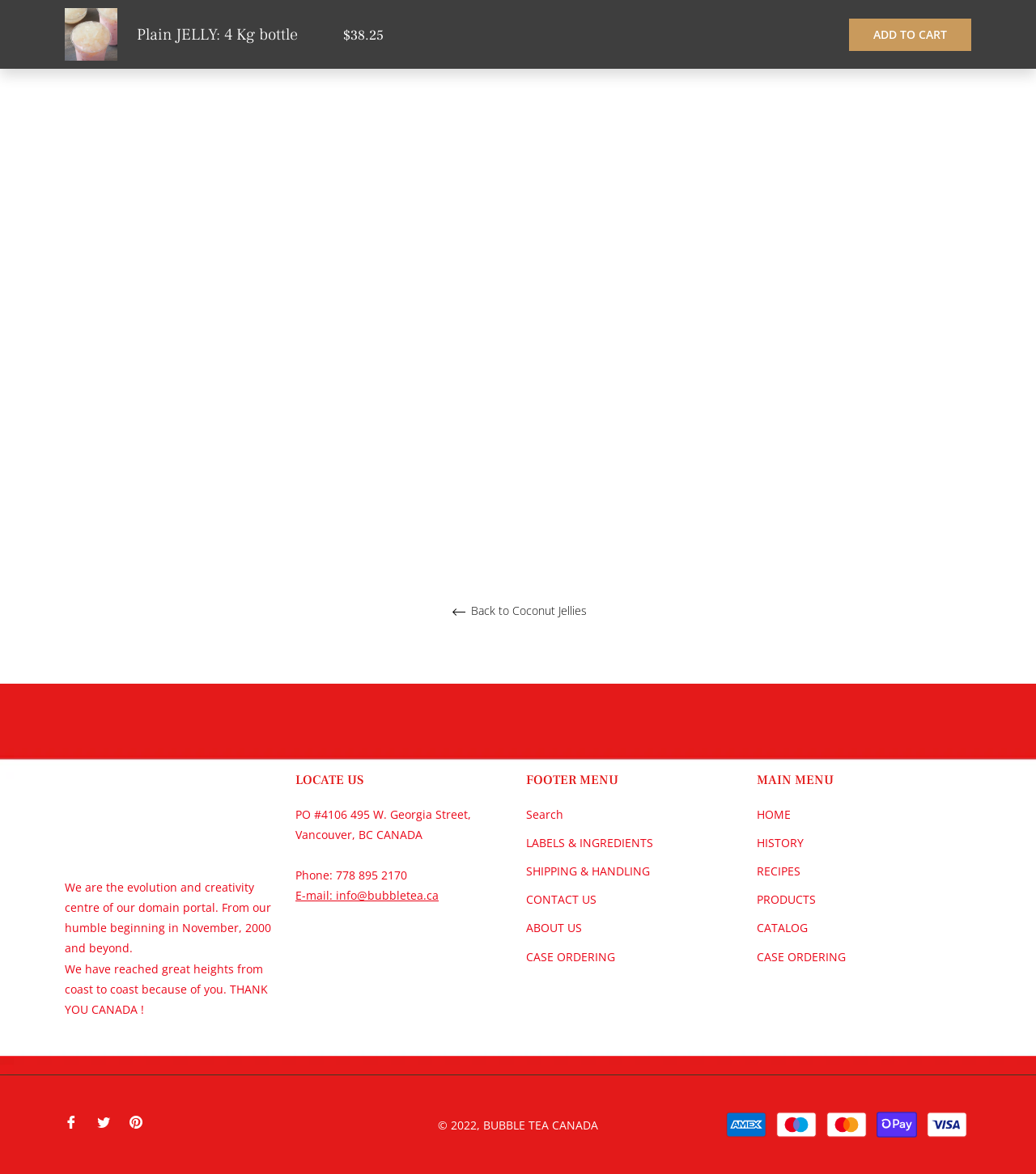Can you show the bounding box coordinates of the region to click on to complete the task described in the instruction: "Click the Send button"?

None